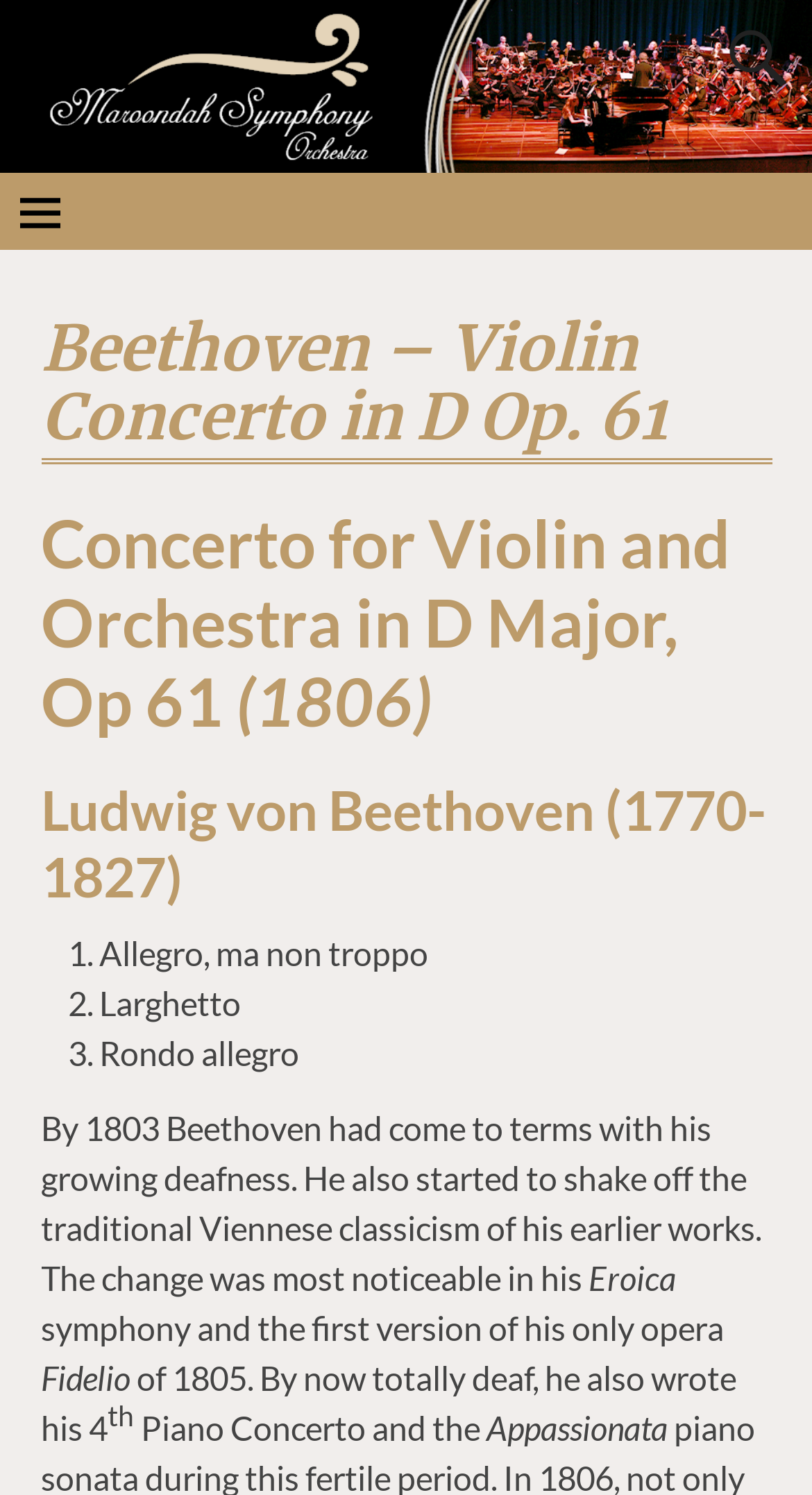Analyze and describe the webpage in a detailed narrative.

The webpage is about Beethoven's Violin Concerto in D Op. 61, performed by the Maroondah Symphony Orchestra. At the top, there is a search bar located on the right side of the page. Below the search bar, there are three headings that provide information about the concerto: the title, the full name of the composition, and the composer's name and birth/death years.

Following the headings, there is a list of three movements of the concerto, each marked with a number (1, 2, 3) and accompanied by a brief description of the movement (Allegro, ma non troppo, Larghetto, Rondo allegro).

Below the list of movements, there is a paragraph of text that discusses Beethoven's life and career, specifically his struggles with deafness and his shift away from traditional Viennese classicism. The text mentions his Eroica symphony and his opera Fidelio, as well as his Piano Concerto and the Appassionata.

There are no images on the page, and the layout is primarily focused on presenting text-based information about the concerto and Beethoven's life.